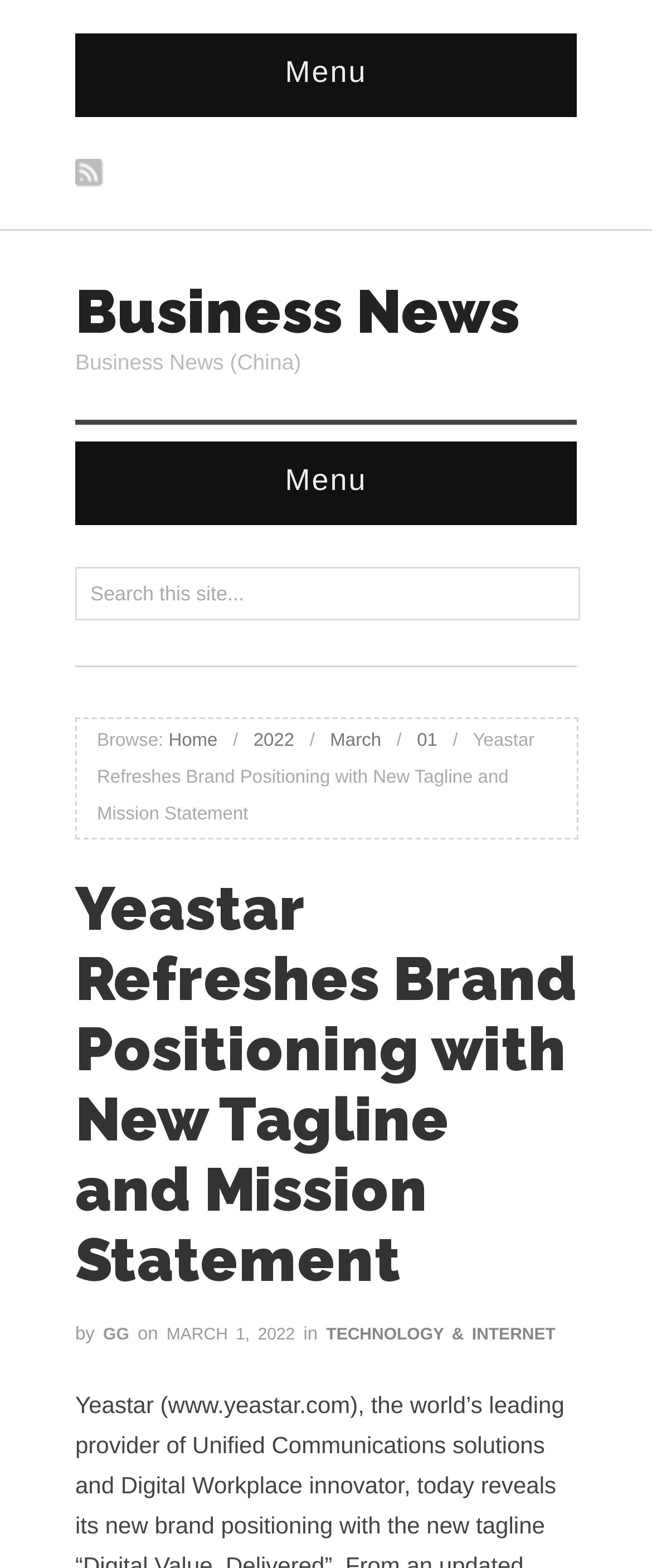Find the bounding box of the element with the following description: "SearchSearch Icon". The coordinates must be four float numbers between 0 and 1, formatted as [left, top, right, bottom].

None